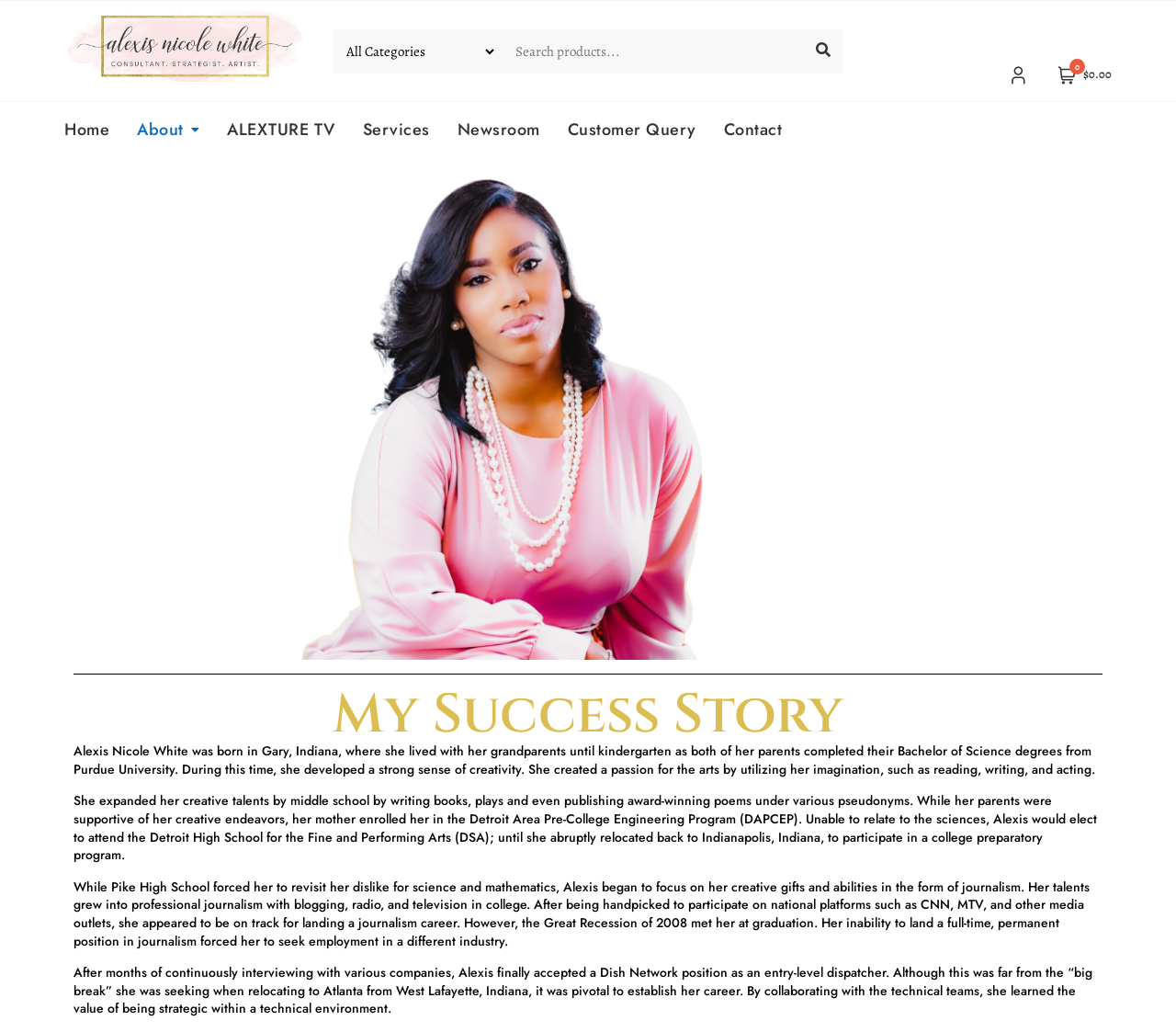Using the details from the image, please elaborate on the following question: What is the name of the person described on this page?

I read the headings and paragraphs on the page, which describe the life and career of a person named Alexis Nicole White.